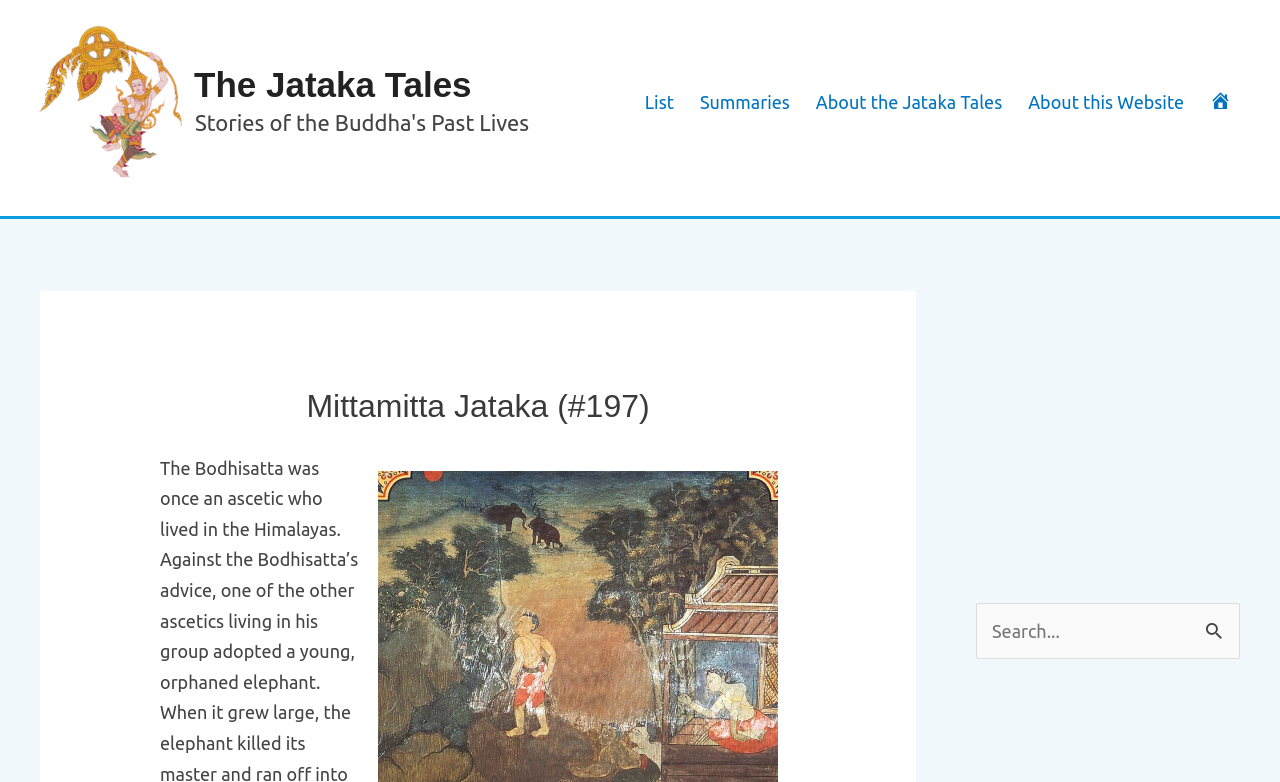How many navigation links are there?
Can you provide an in-depth and detailed response to the question?

I counted the number of links under the 'Site Navigation: Top Menu' section, which are 'List', 'Summaries', 'About the Jataka Tales', 'About this Website', and 'The Jataka Tales'. Therefore, there are 5 navigation links.